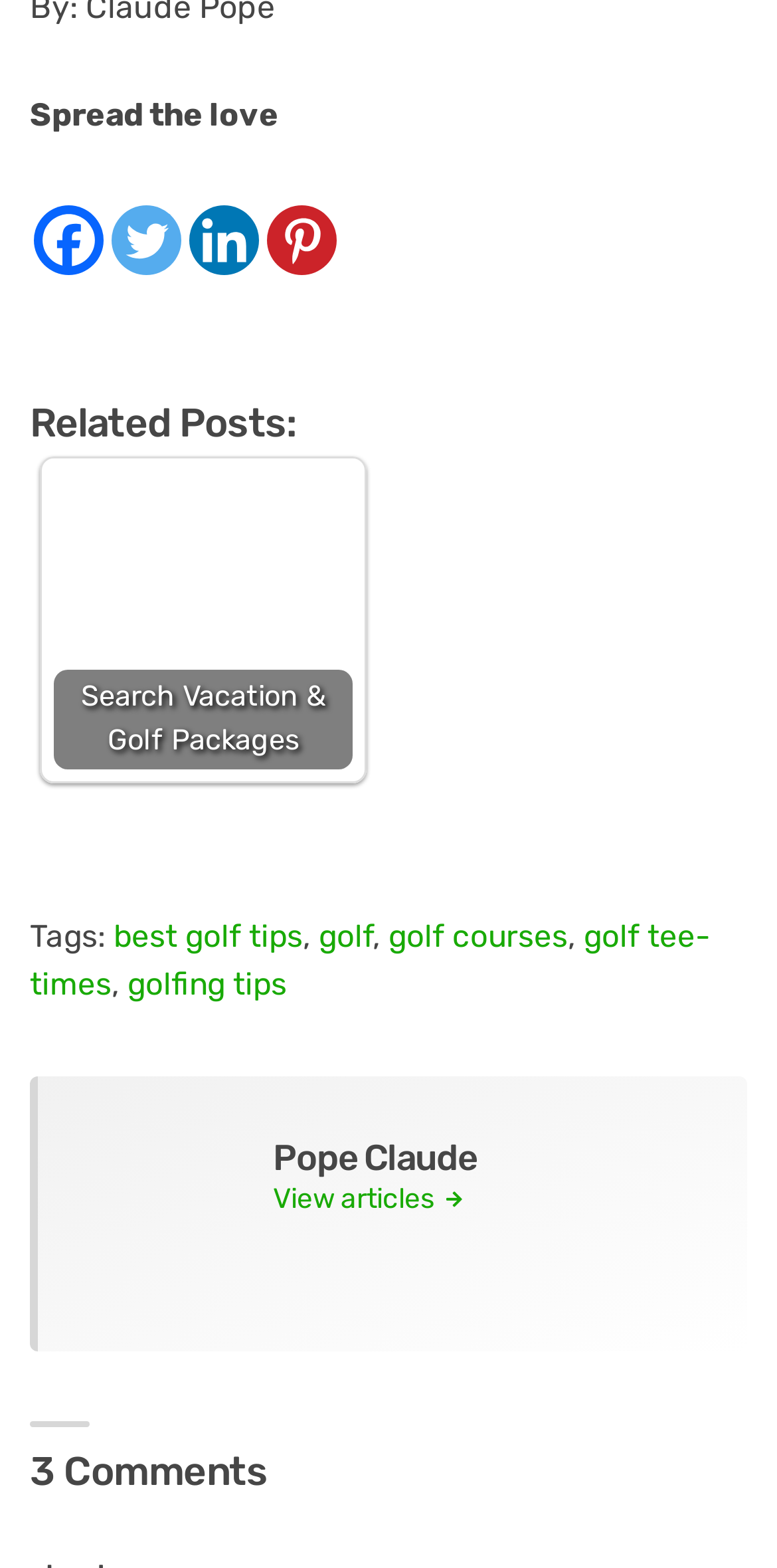How many social media links are available?
Deliver a detailed and extensive answer to the question.

I counted the number of social media links available on the webpage, which are Facebook, Twitter, Linkedin, Pinterest, and Facebook Share, Facebook Like, and Pinterest Pin, totaling 5 links.